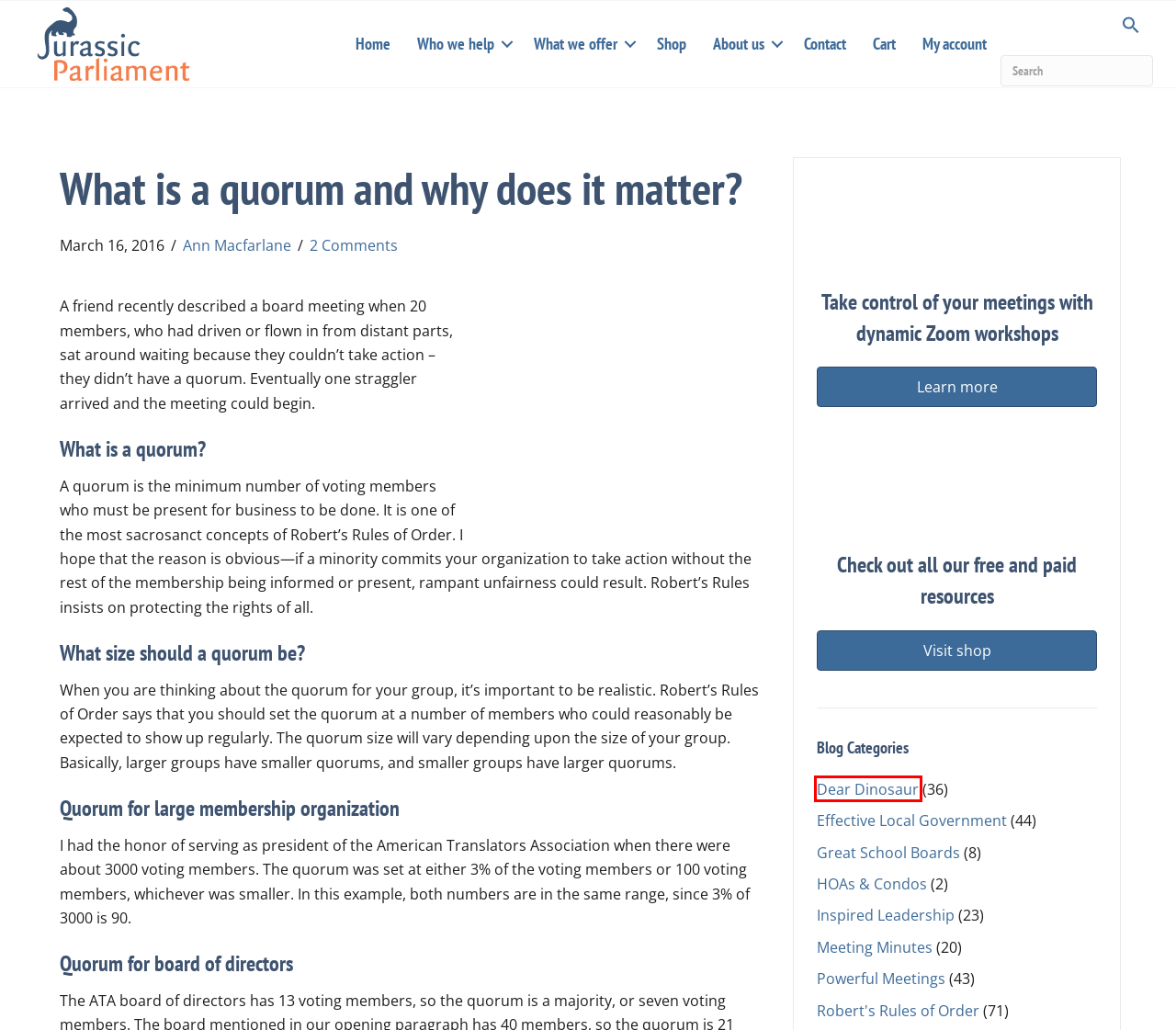Given a screenshot of a webpage with a red bounding box around an element, choose the most appropriate webpage description for the new page displayed after clicking the element within the bounding box. Here are the candidates:
A. Ann Macfarlane, Author at Jurassic Parliament
B. Cart - Jurassic Parliament
C. My account - Jurassic Parliament
D. Effective Local Government Archives - Jurassic Parliament
E. Shop - Jurassic Parliament
F. Dear Dinosaur Archives - Jurassic Parliament
G. Powerful Meetings Archives - Jurassic Parliament
H. About us - Jurassic Parliament

F